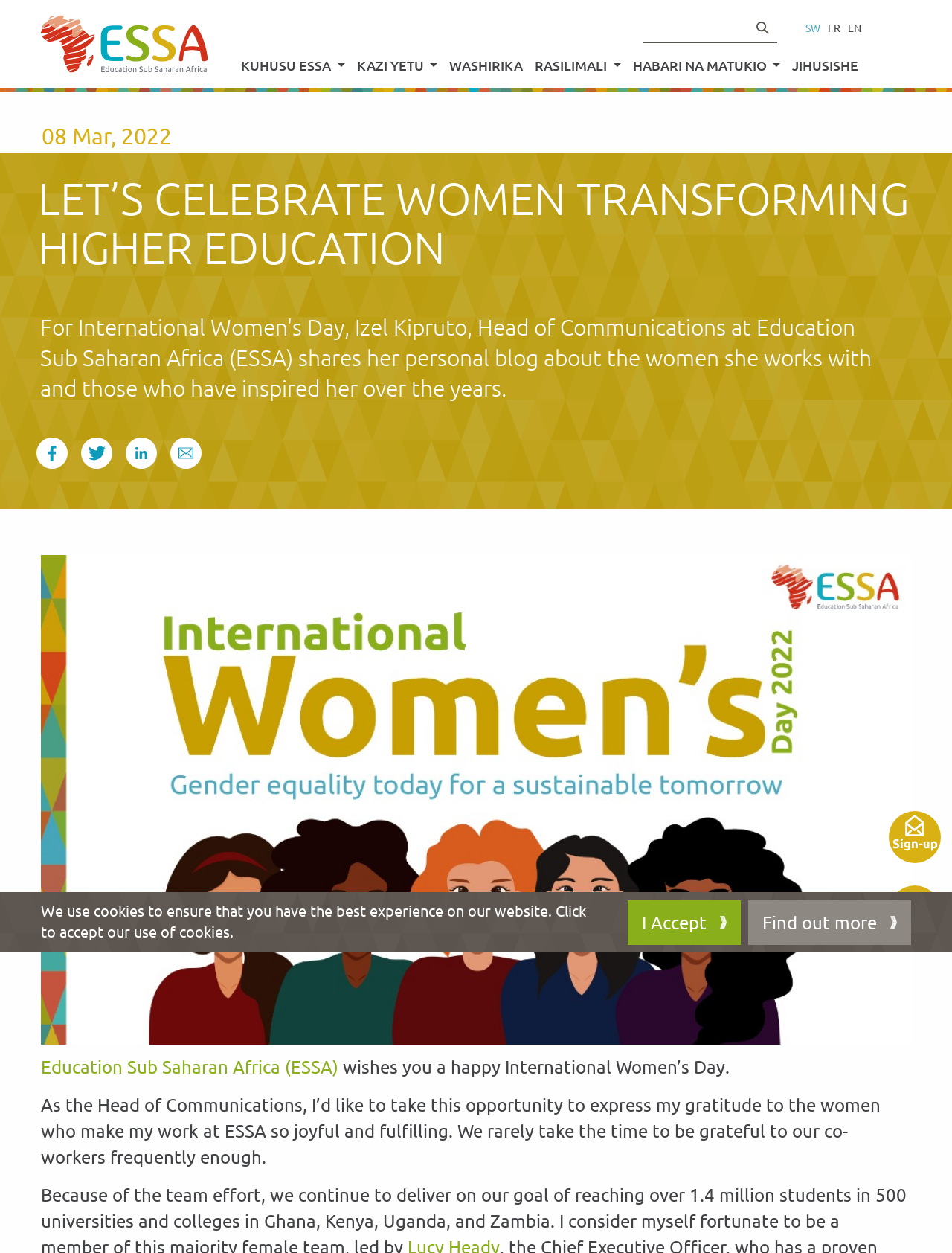What is the role of the person expressing gratitude?
Using the picture, provide a one-word or short phrase answer.

Head of Communications